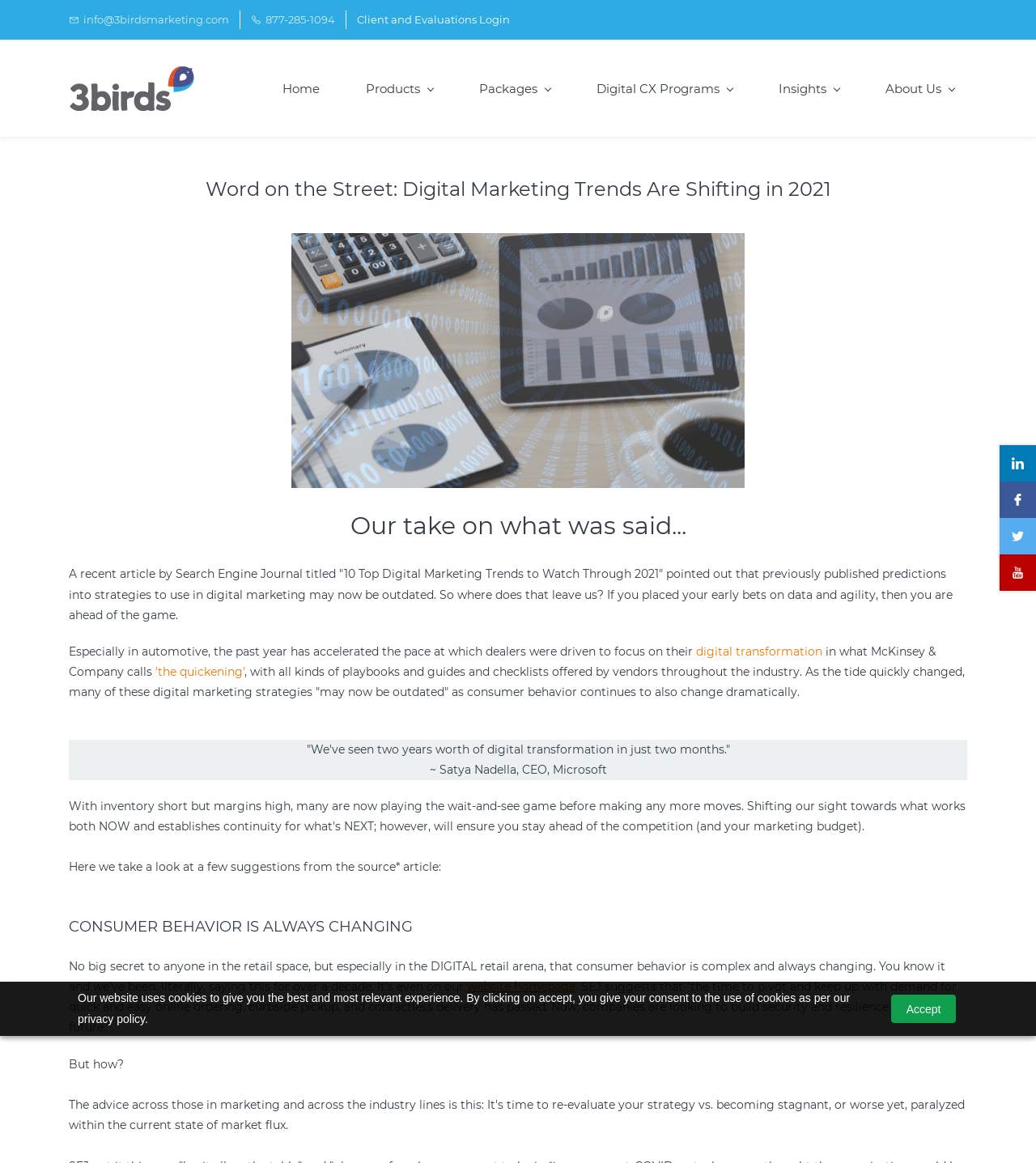Deliver a detailed narrative of the webpage's visual and textual elements.

The webpage is about digital marketing trends shifting in 2021. At the top, there is a notification about the website using cookies, with an "Accept" button. Below this, there is a section with the company's contact information, including an email address, phone number, and a login link for clients and evaluations.

The main navigation menu is located below, with links to "Home", "Products", "Packages", "Digital CX Programs", "Insights", and "About Us". On the right side of the navigation menu, there are three social media links with corresponding icons.

The main content of the webpage is divided into sections. The first section has a heading "Word on the Street: Digital Marketing Trends Are Shifting in 2021" and a figure below it. The article discusses a recent article by Search Engine Journal, which suggests that digital marketing strategies may be outdated. The text explains that the past year has accelerated the pace of digital transformation, especially in the automotive industry.

The next section has a heading "Our take on what was said..." and discusses the need for companies to pivot and keep up with changing consumer behavior. There are quotes from Satya Nadella, CEO of Microsoft, and a suggestion to build security and resilience for the future.

The final section has a heading "CONSUMER BEHAVIOR IS ALWAYS CHANGING" and discusses the importance of adapting to changing consumer behavior. There are links to the website's homepage and a suggestion to build security and resilience for the future.